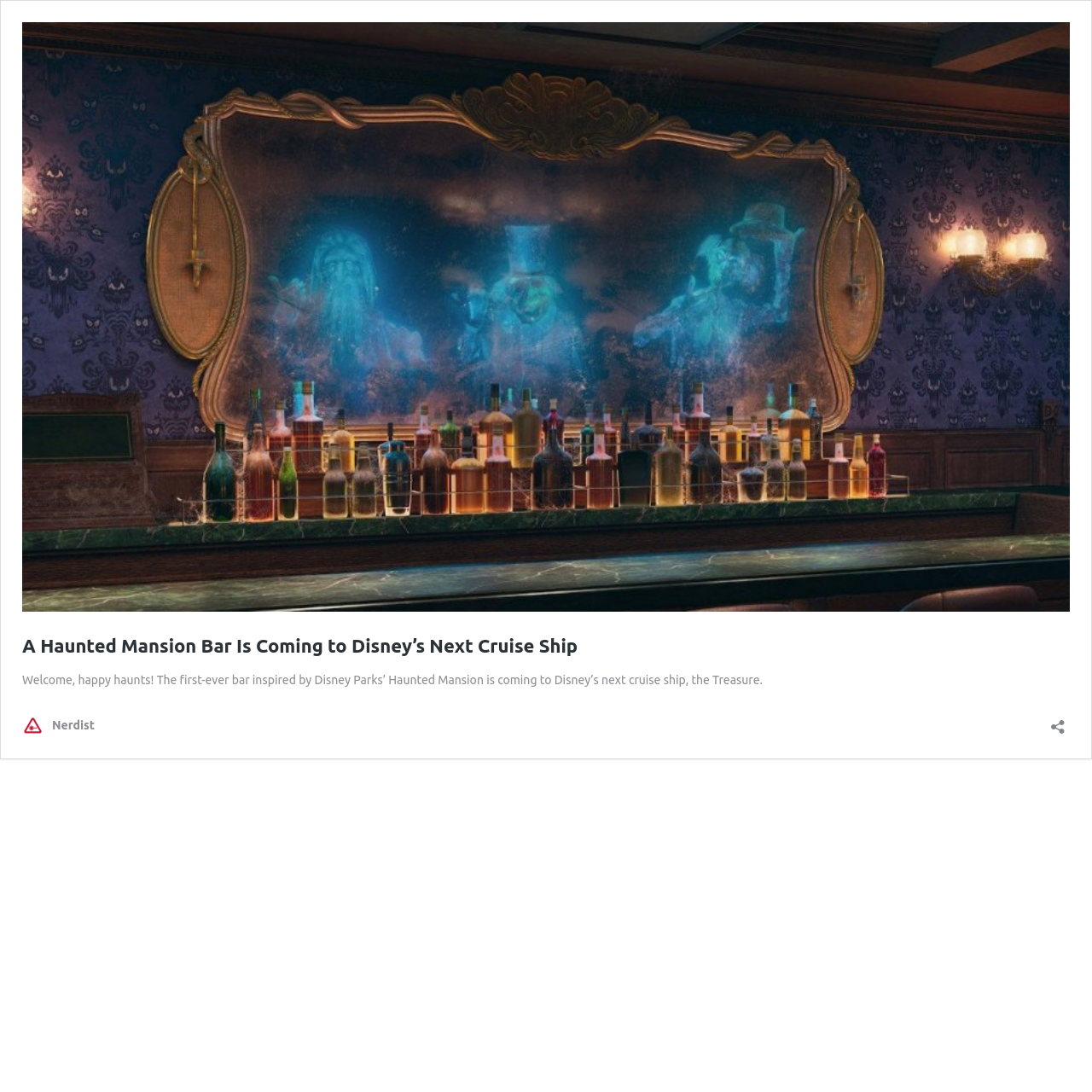Illustrate the webpage thoroughly, mentioning all important details.

The webpage is about a new Haunted Mansion-themed bar coming to Disney's next cruise ship, the Treasure. At the top of the page, there is a large image of the Disney Haunted Mansion Parlor on the Treasure, featuring three hitchhiking ghosts in a mirror behind bottles of liquor. Below the image, there is a link to the article "A Haunted Mansion Bar Is Coming to Disney’s Next Cruise Ship".

To the right of the image, there is a block of text that welcomes readers and provides a brief summary of the article, stating that the first-ever Haunted Mansion-inspired bar is coming to the Disney cruise ship. Below this text, there is a layout table that contains a link to the Nerdist website and a button to open a sharing dialog, located at the bottom right corner of the page.

At the very top of the page, there is a tab panel that spans the entire width of the page, but its content is not immediately clear. Overall, the page has a clear focus on the Haunted Mansion-themed bar and its connection to Disney's next cruise ship.